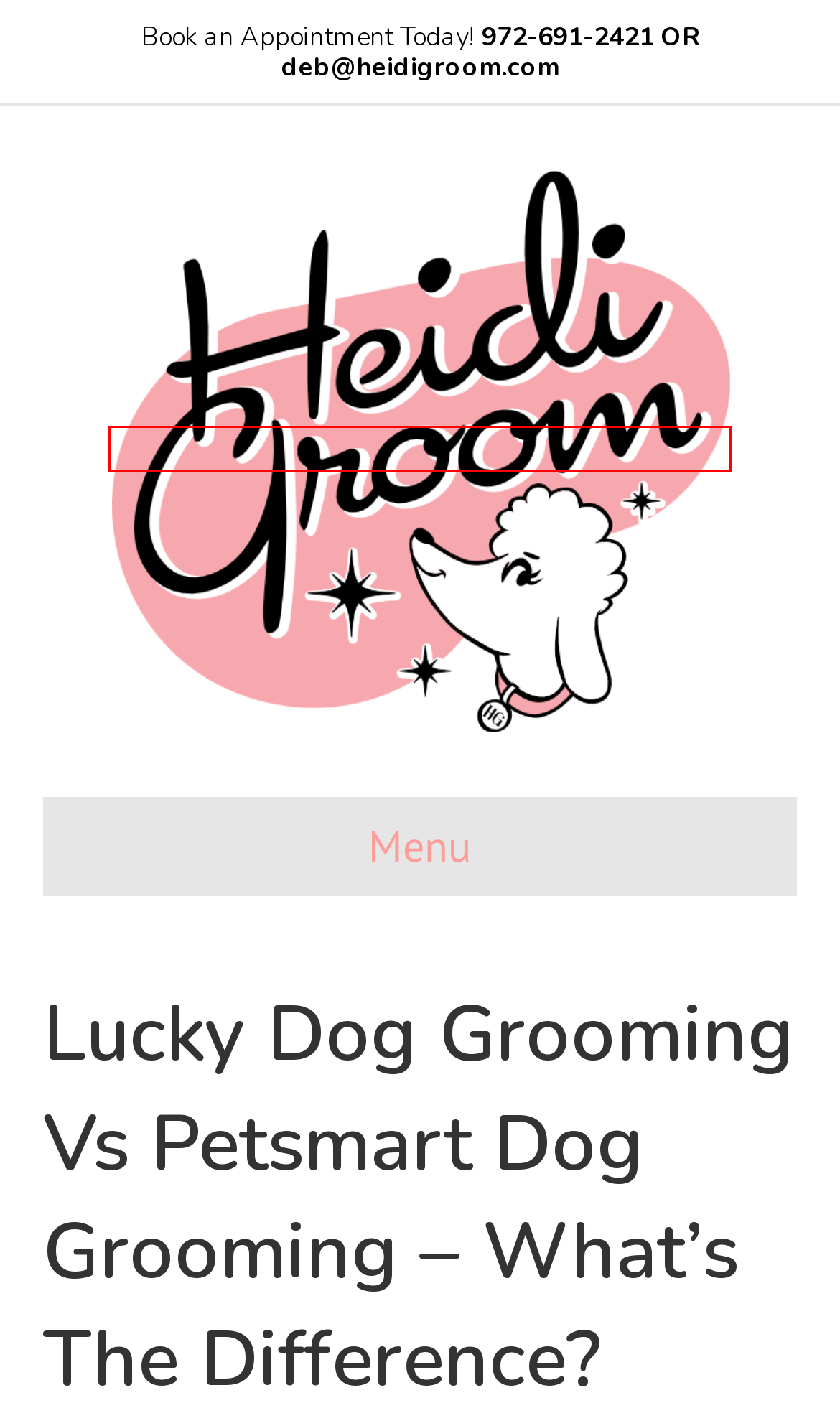You have a screenshot of a webpage with a red rectangle bounding box. Identify the best webpage description that corresponds to the new webpage after clicking the element within the red bounding box. Here are the candidates:
A. Uncategorized Archives - Heidi Groom
B. Dog Grooming Services Near Me - Flower Mound, TX - Hedi Groom
C. Contact - Heidi Groom
D. Services - Heidi Groom
E. Gallery - Heidi Groom
F. About Us - Heidi Groom
G. Blog - Heidi Groom
H. aterrill, Author at Heidi Groom

B